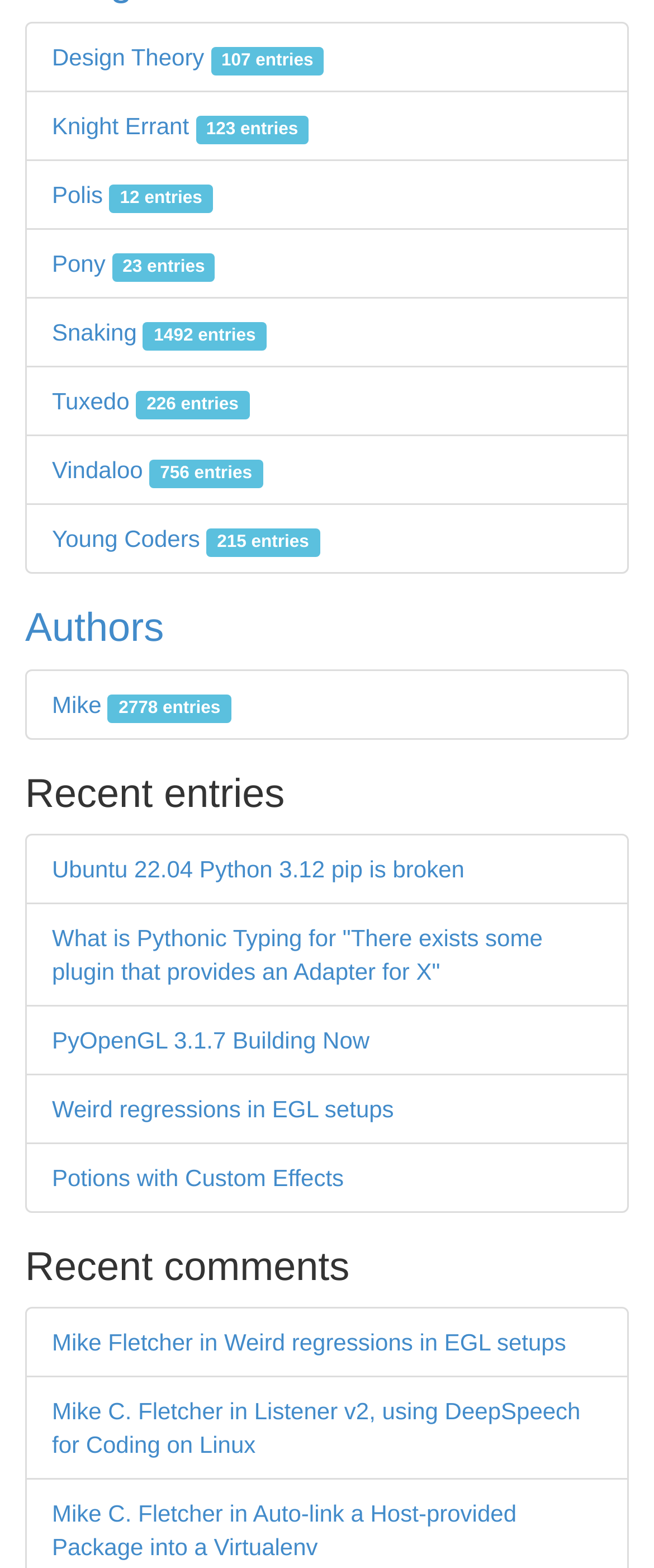Please predict the bounding box coordinates of the element's region where a click is necessary to complete the following instruction: "Explore Polis entries". The coordinates should be represented by four float numbers between 0 and 1, i.e., [left, top, right, bottom].

[0.079, 0.116, 0.325, 0.133]